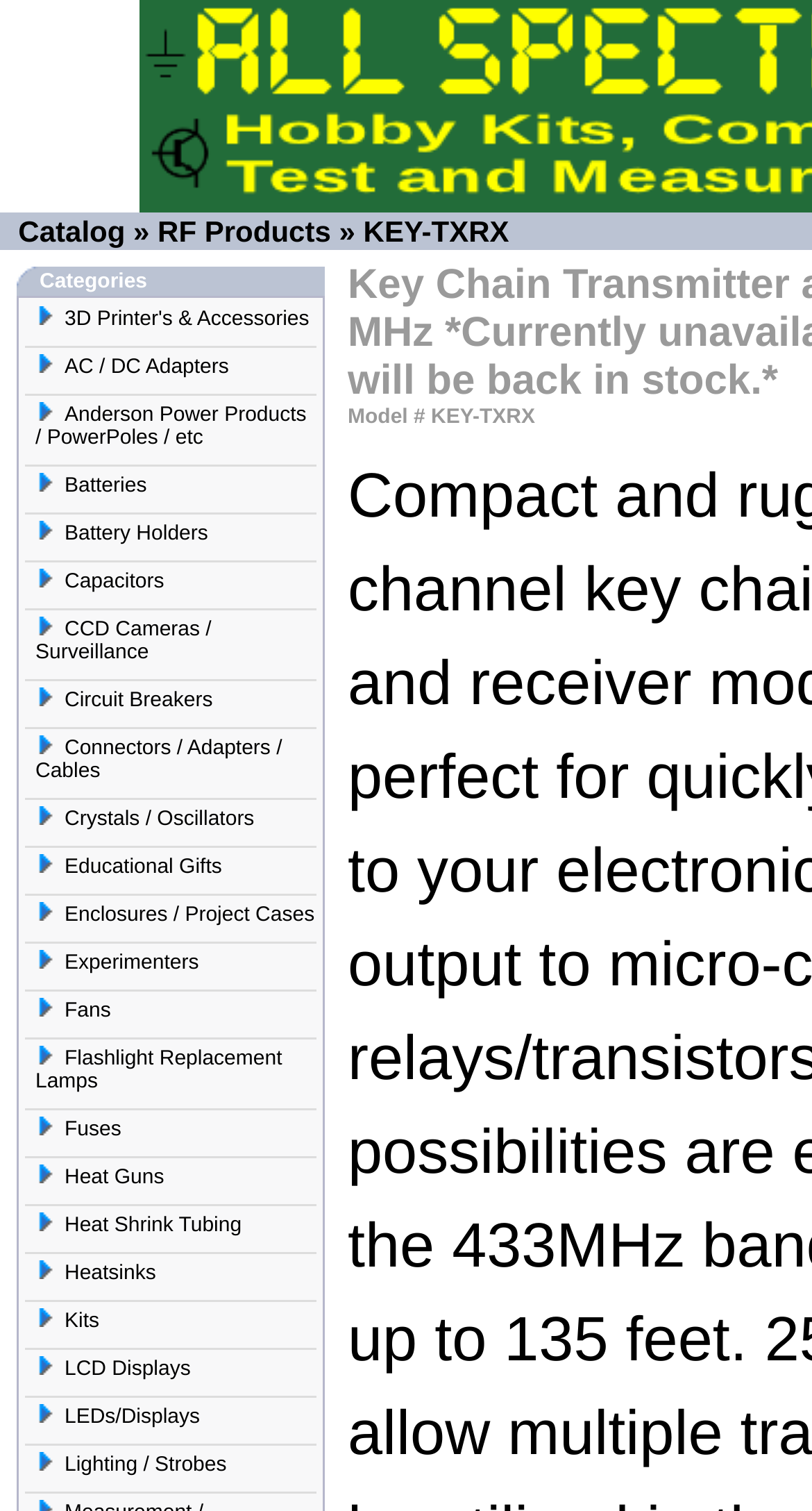Locate the bounding box coordinates of the area that needs to be clicked to fulfill the following instruction: "View RF Products". The coordinates should be in the format of four float numbers between 0 and 1, namely [left, top, right, bottom].

[0.194, 0.142, 0.408, 0.164]